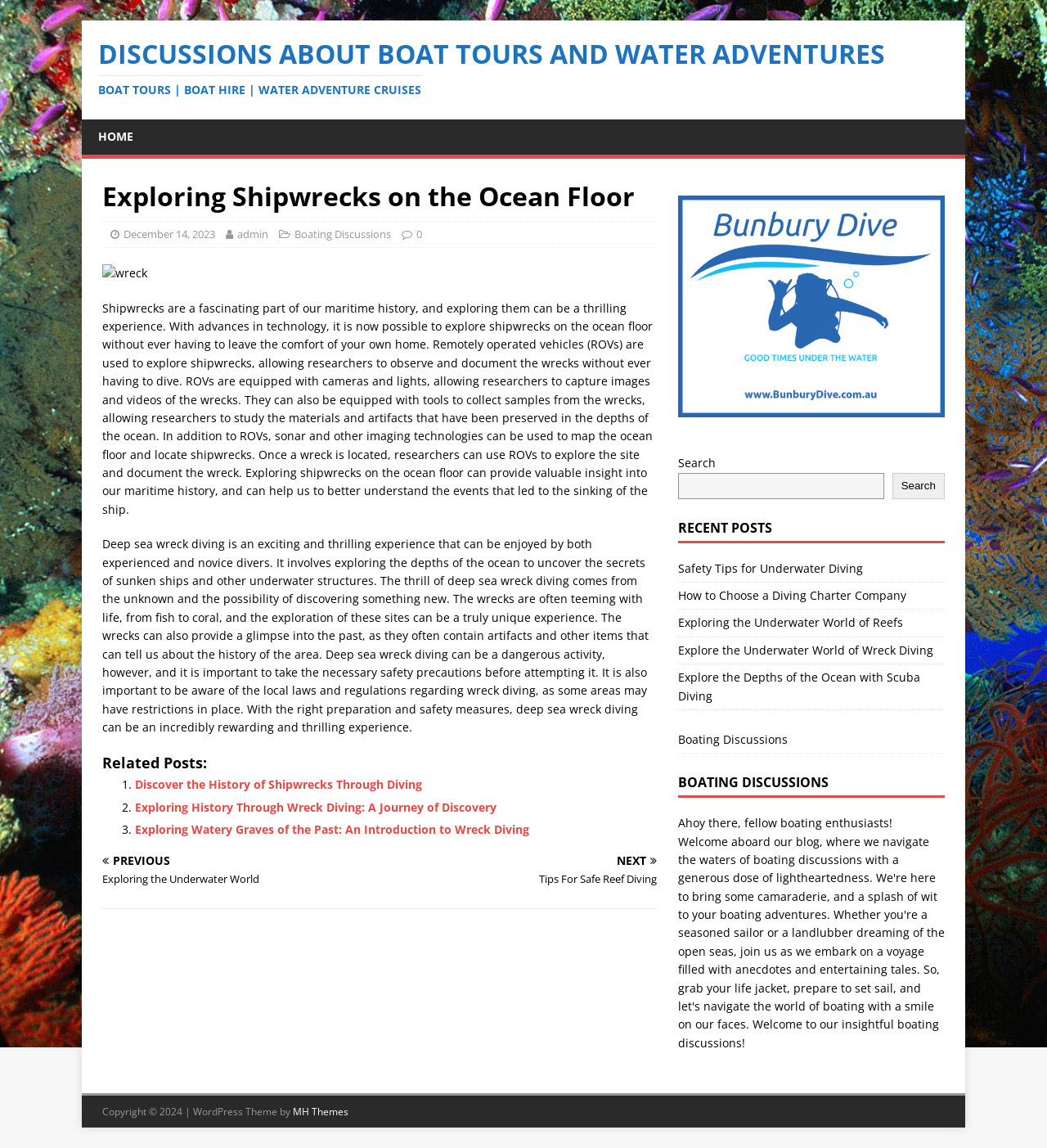Using a single word or phrase, answer the following question: 
How many related posts are listed?

3